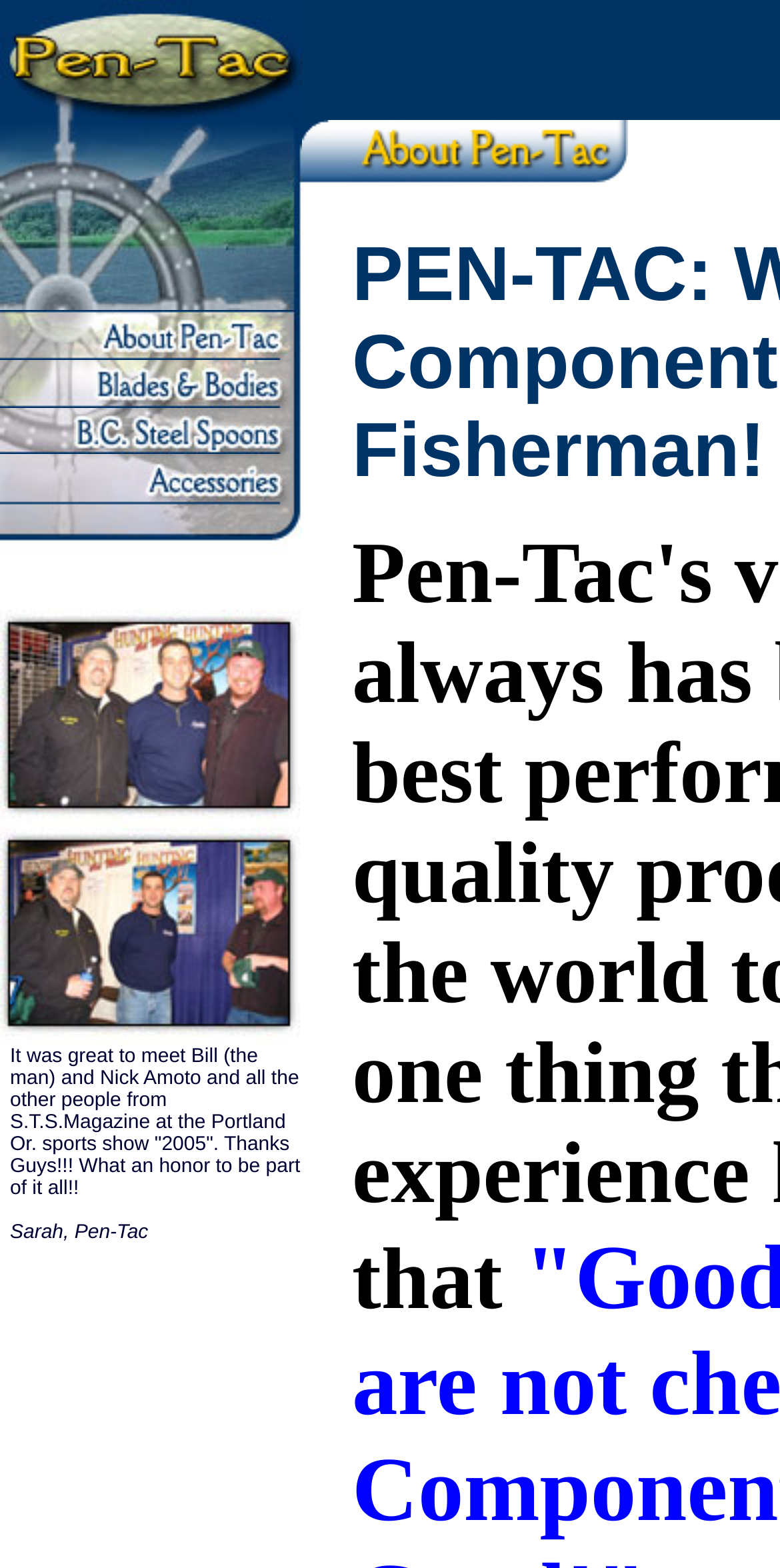Answer the question using only a single word or phrase: 
How many links are there on the webpage?

7